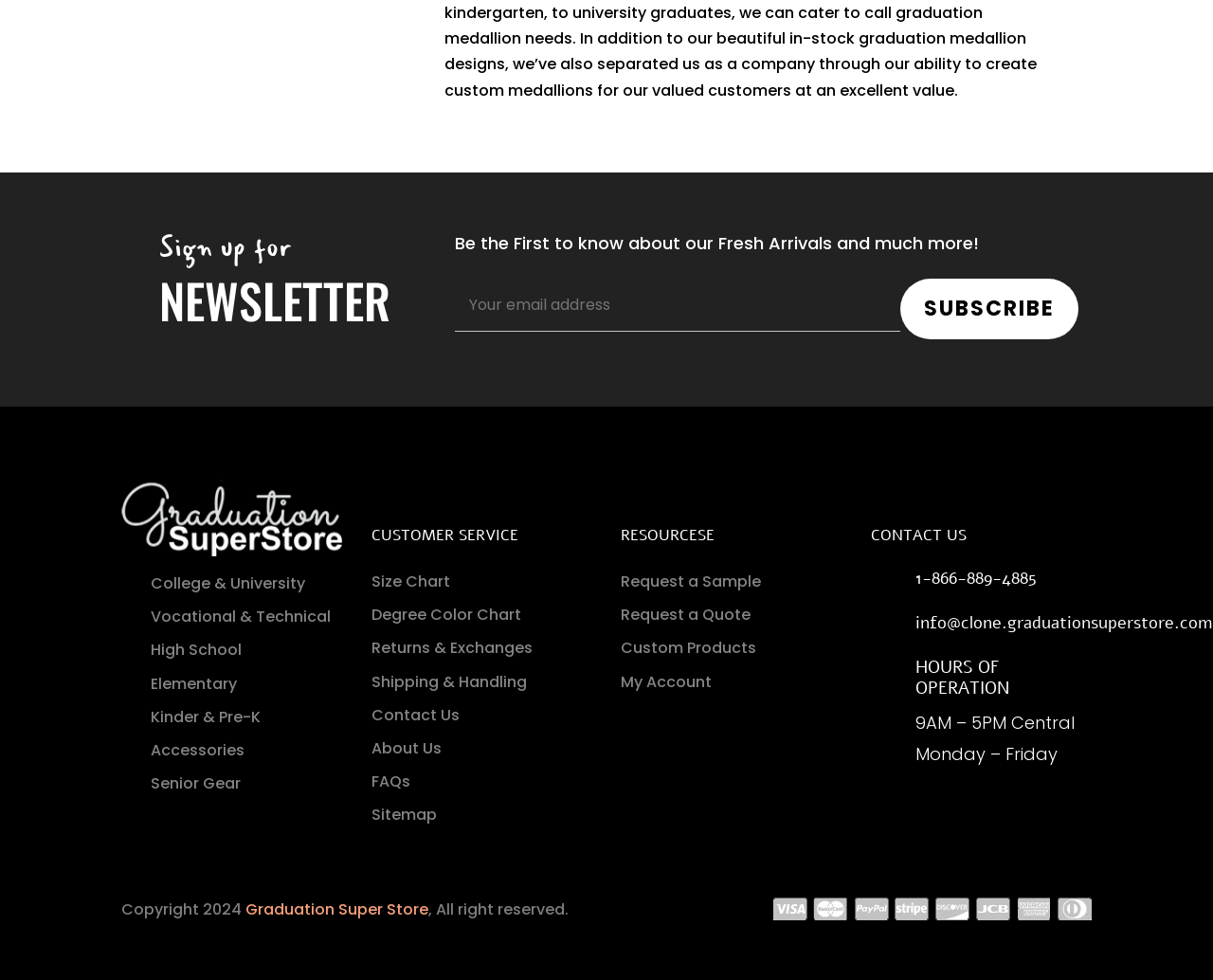Utilize the details in the image to thoroughly answer the following question: What types of educational institutions are catered to?

The links 'College & University', 'Vocational & Technical', 'High School', 'Elementary', 'Kinder & Pre-K' are listed below the 'graduation super store' image, suggesting that the website caters to these types of educational institutions.